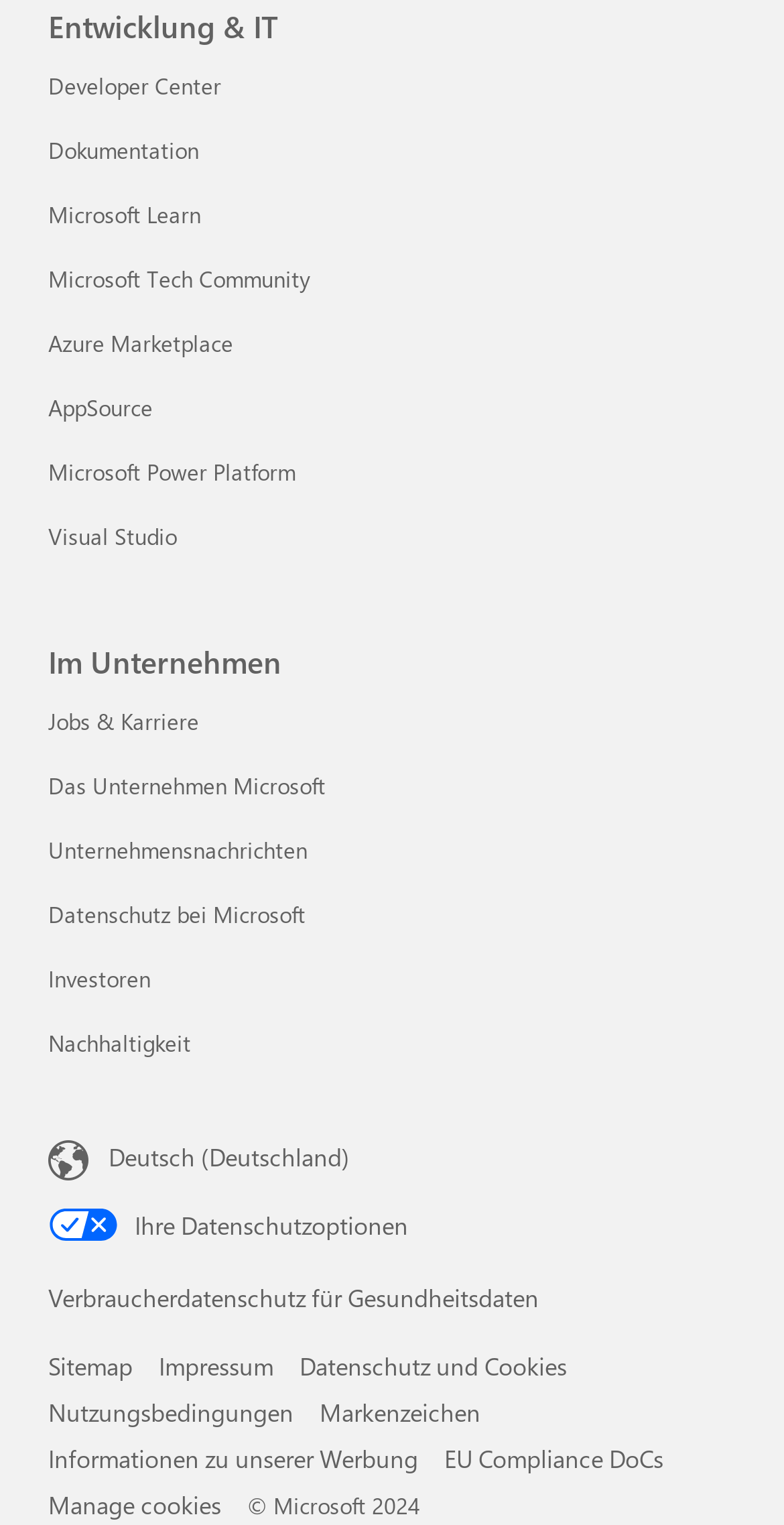Based on the provided description, "news", find the bounding box of the corresponding UI element in the screenshot.

None